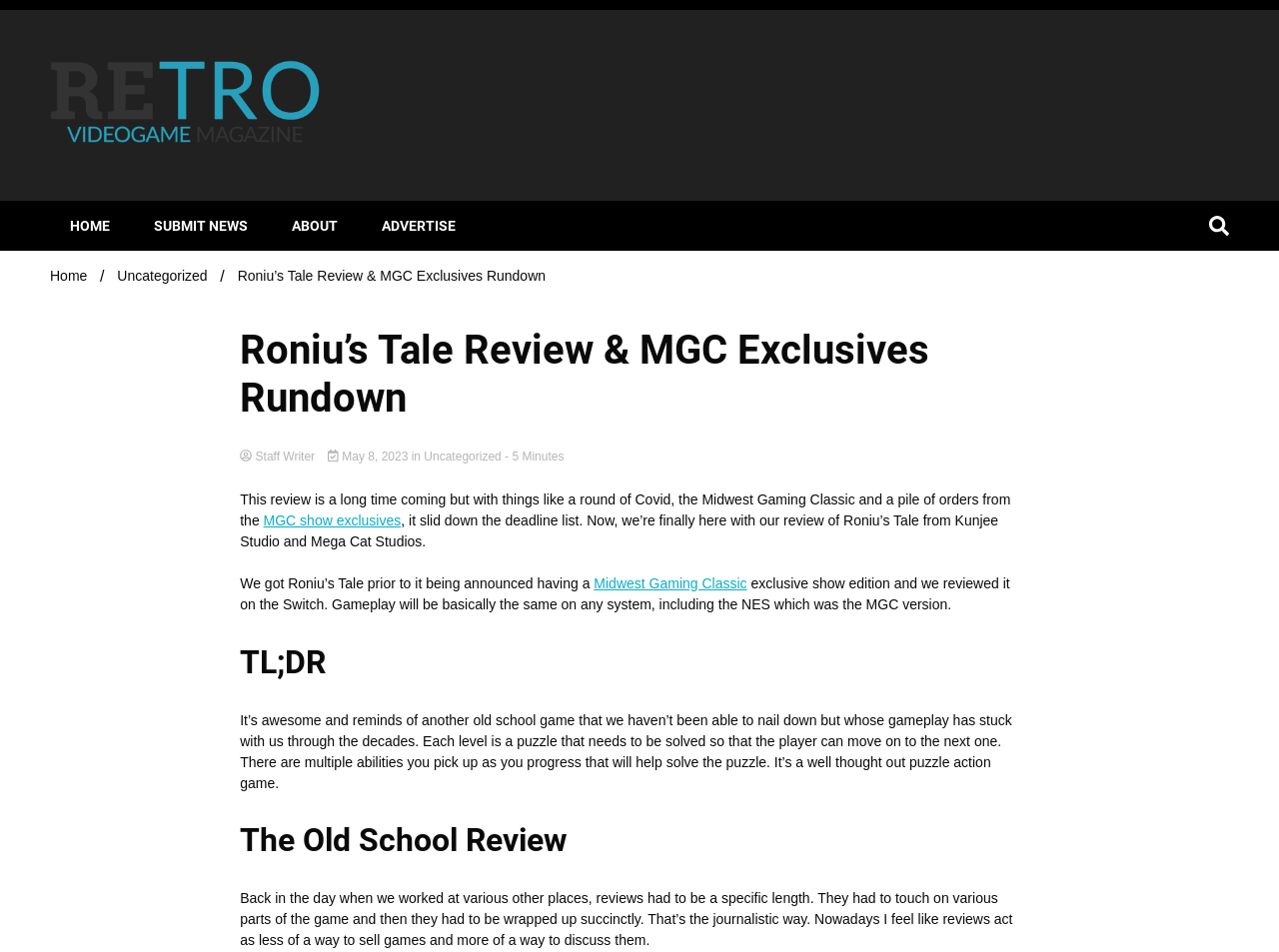What is the name of the event where the game was showcased?
Could you answer the question in a detailed manner, providing as much information as possible?

The answer can be found in the link element with the text 'Midwest Gaming Classic' which is mentioned as the event where the game was showcased.